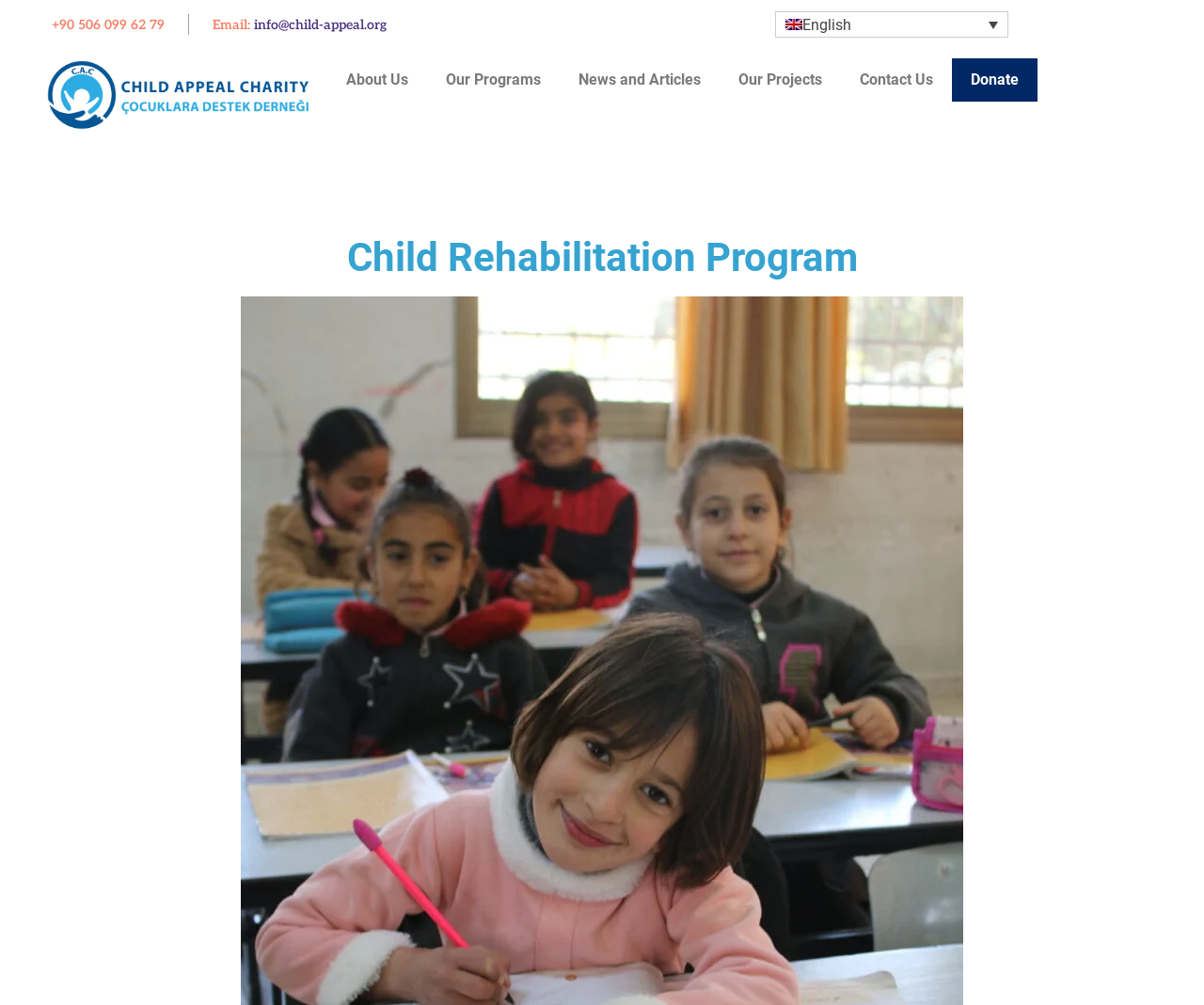What is the email address on the webpage?
Based on the screenshot, respond with a single word or phrase.

info@child-appeal.org